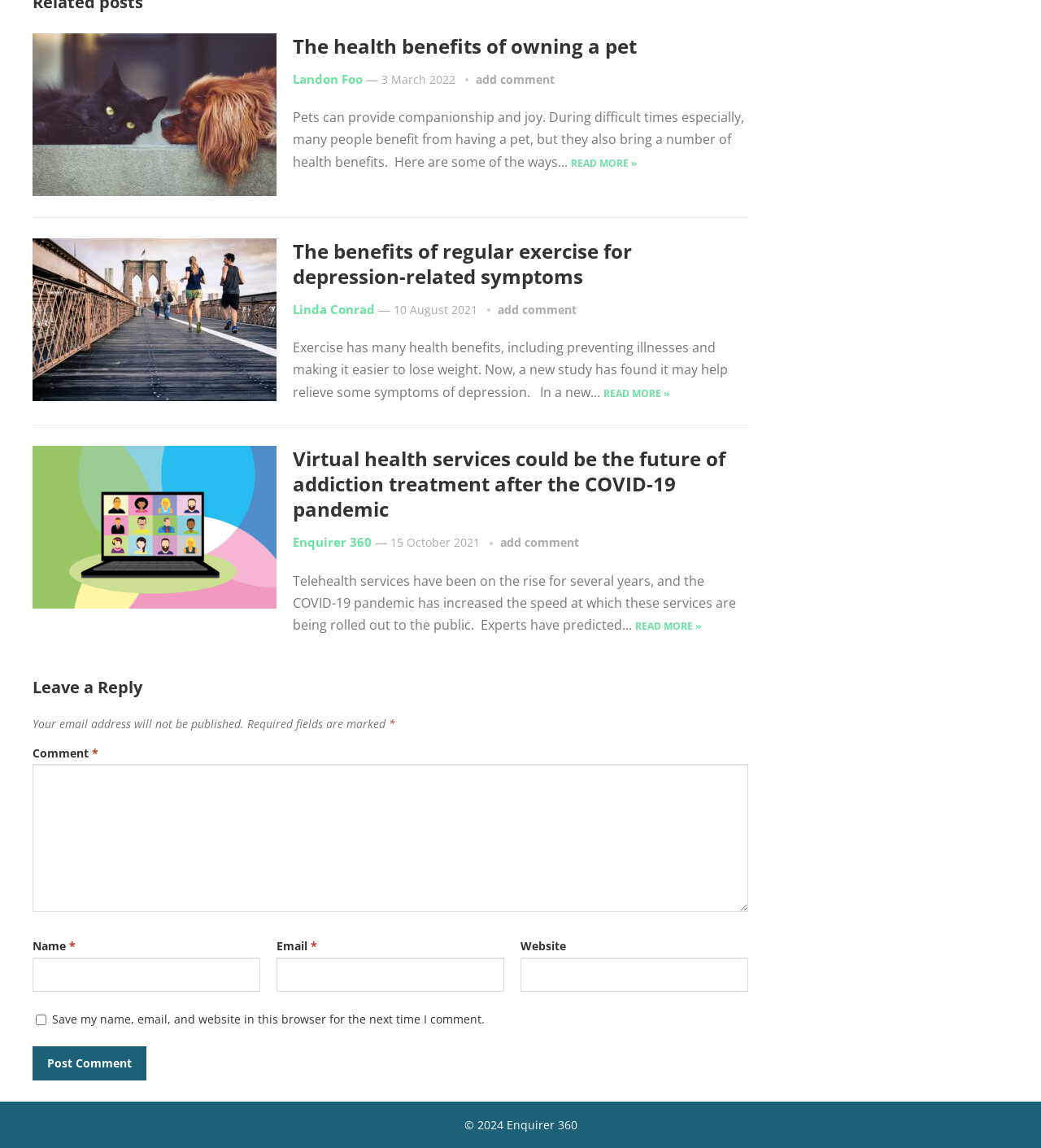Can you find the bounding box coordinates for the element that needs to be clicked to execute this instruction: "Read more about the benefits of regular exercise for depression-related symptoms"? The coordinates should be given as four float numbers between 0 and 1, i.e., [left, top, right, bottom].

[0.548, 0.136, 0.612, 0.148]